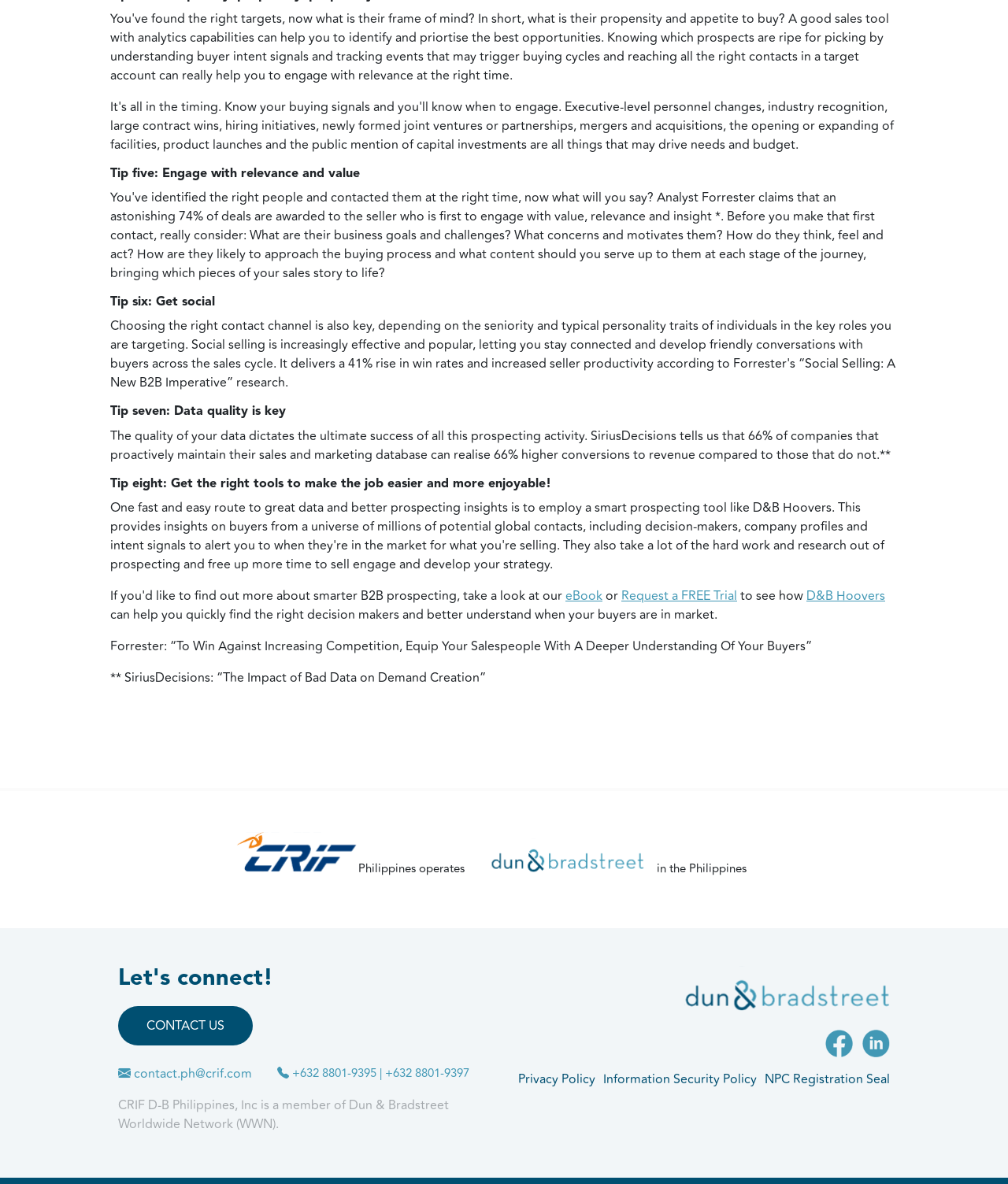What is the purpose of D&B Hoovers?
Using the image, provide a concise answer in one word or a short phrase.

Find decision makers